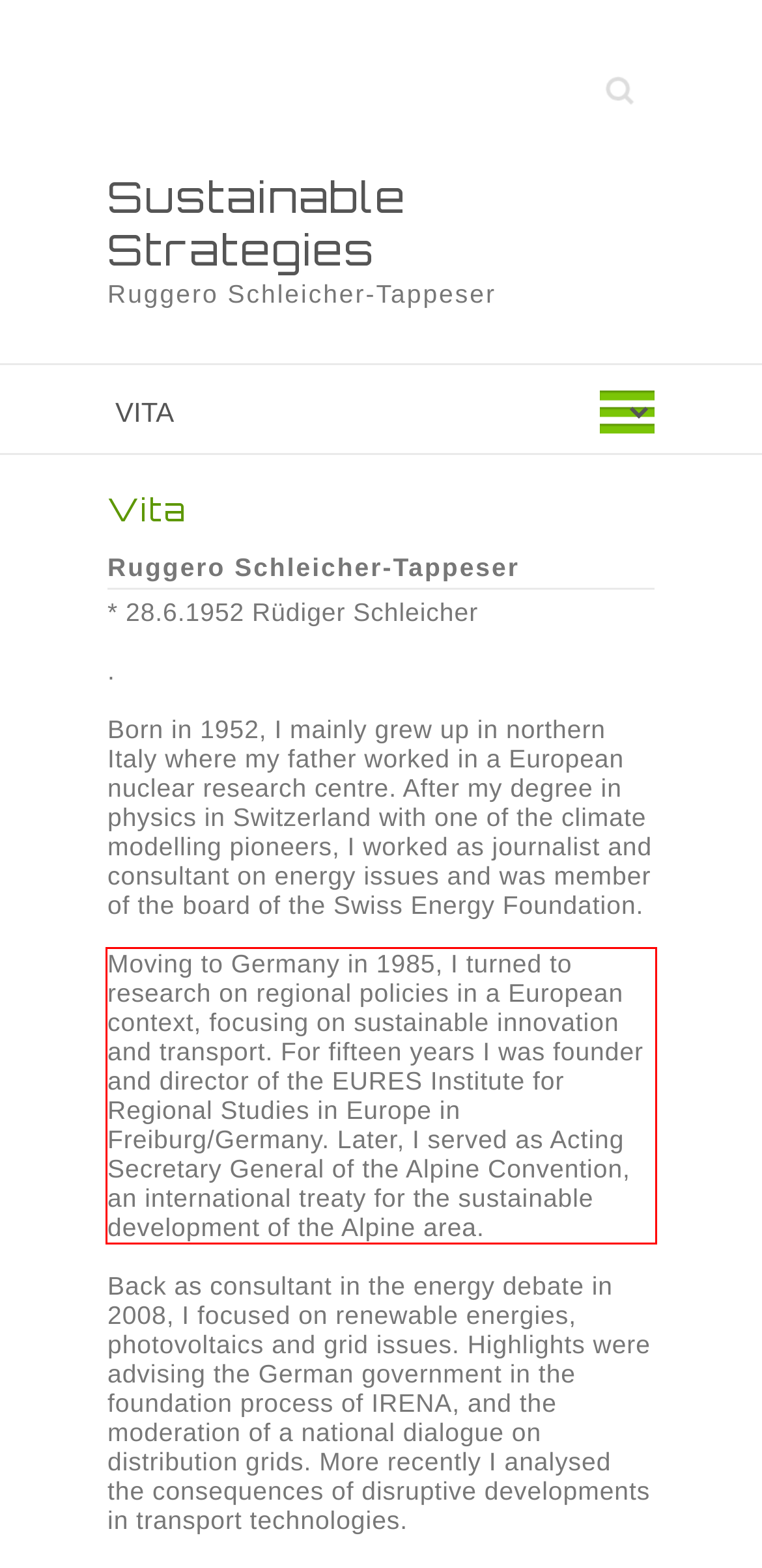Given a screenshot of a webpage, locate the red bounding box and extract the text it encloses.

Moving to Germany in 1985, I turned to research on regional policies in a European context, focusing on sustainable innovation and transport. For fifteen years I was founder and director of the EURES Institute for Regional Studies in Europe in Freiburg/Germany. Later, I served as Acting Secretary General of the Alpine Convention, an international treaty for the sustainable development of the Alpine area.